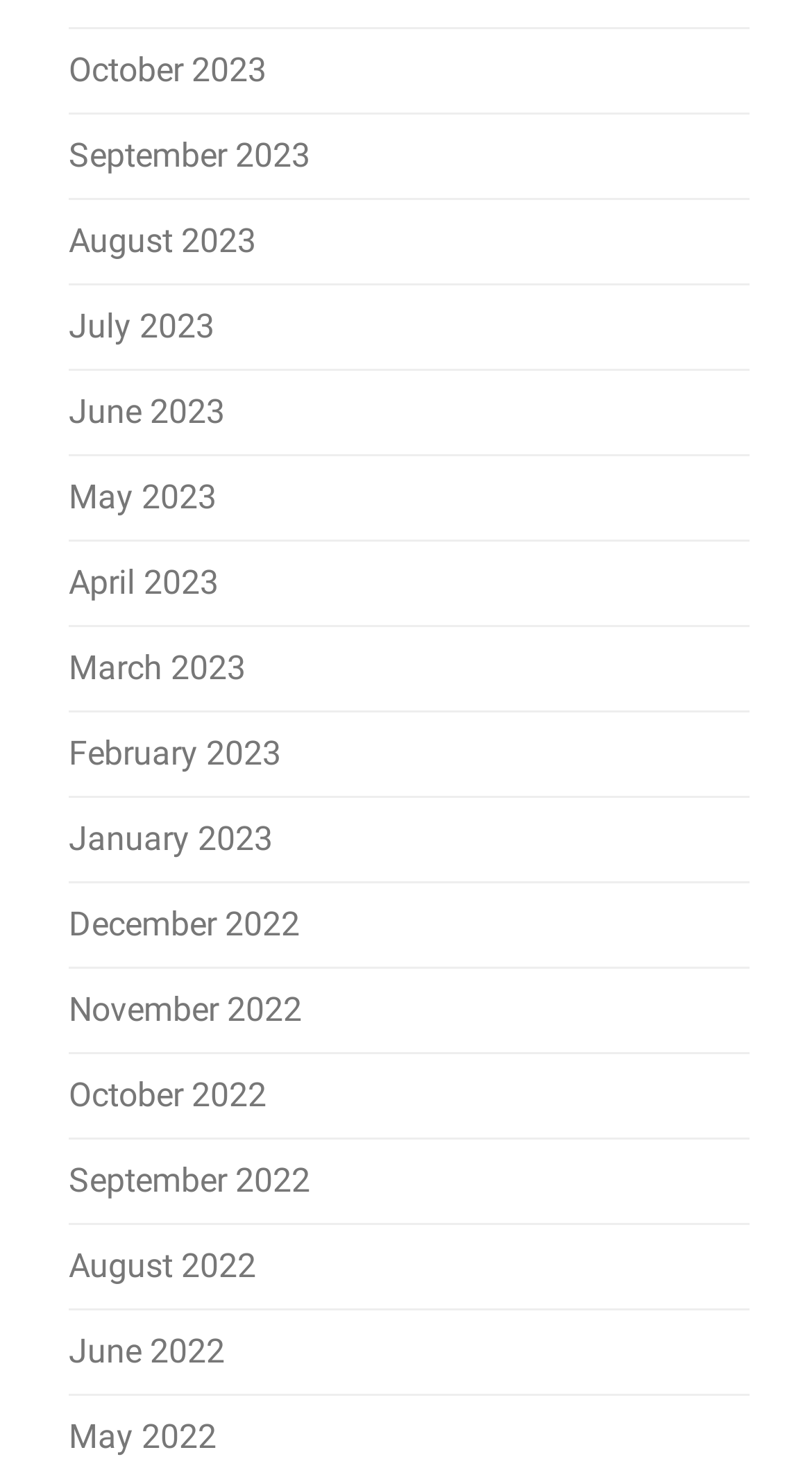How many months are listed in 2022?
Please analyze the image and answer the question with as much detail as possible.

I can count the number of links that correspond to months in 2022, which are October 2022, November 2022, December 2022, September 2022, August 2022, and June 2022. There are 6 months listed in 2022.